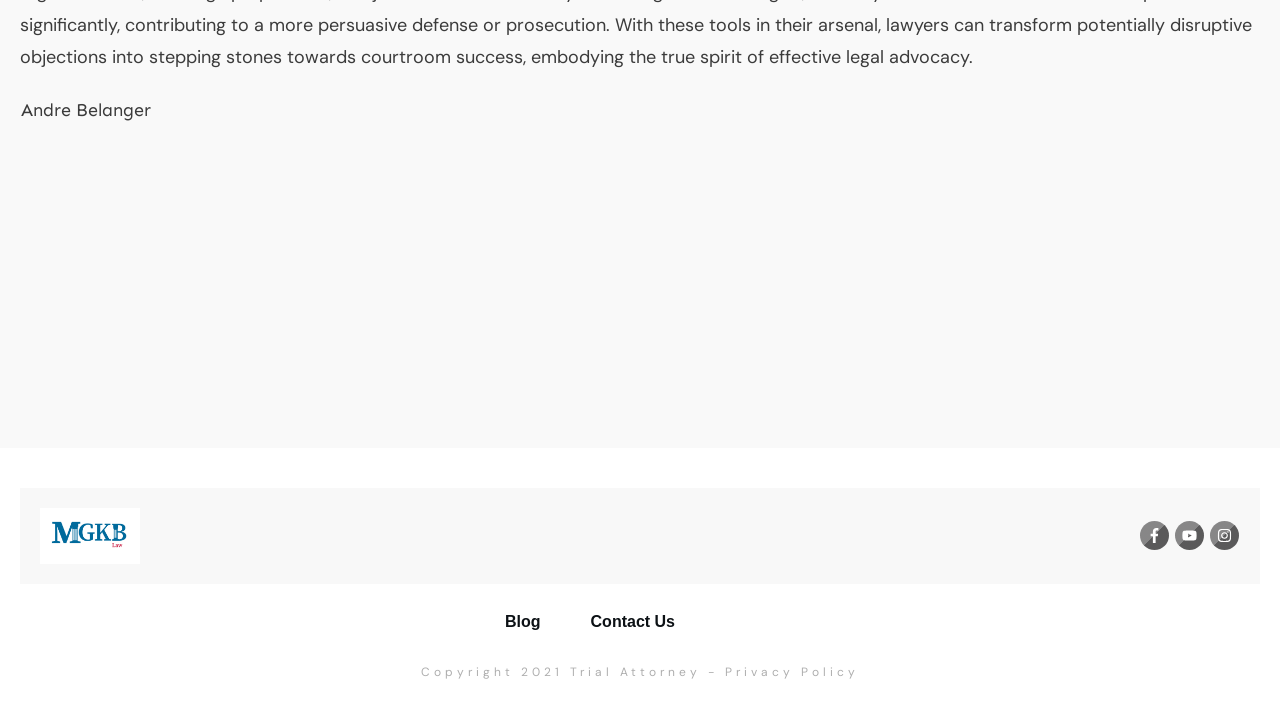Please answer the following question as detailed as possible based on the image: 
How many social media links are present on the webpage?

There are three link elements with bounding box coordinates [0.891, 0.741, 0.912, 0.779], [0.919, 0.741, 0.94, 0.779], and [0.946, 0.741, 0.967, 0.779], which are likely social media links due to their location and design.